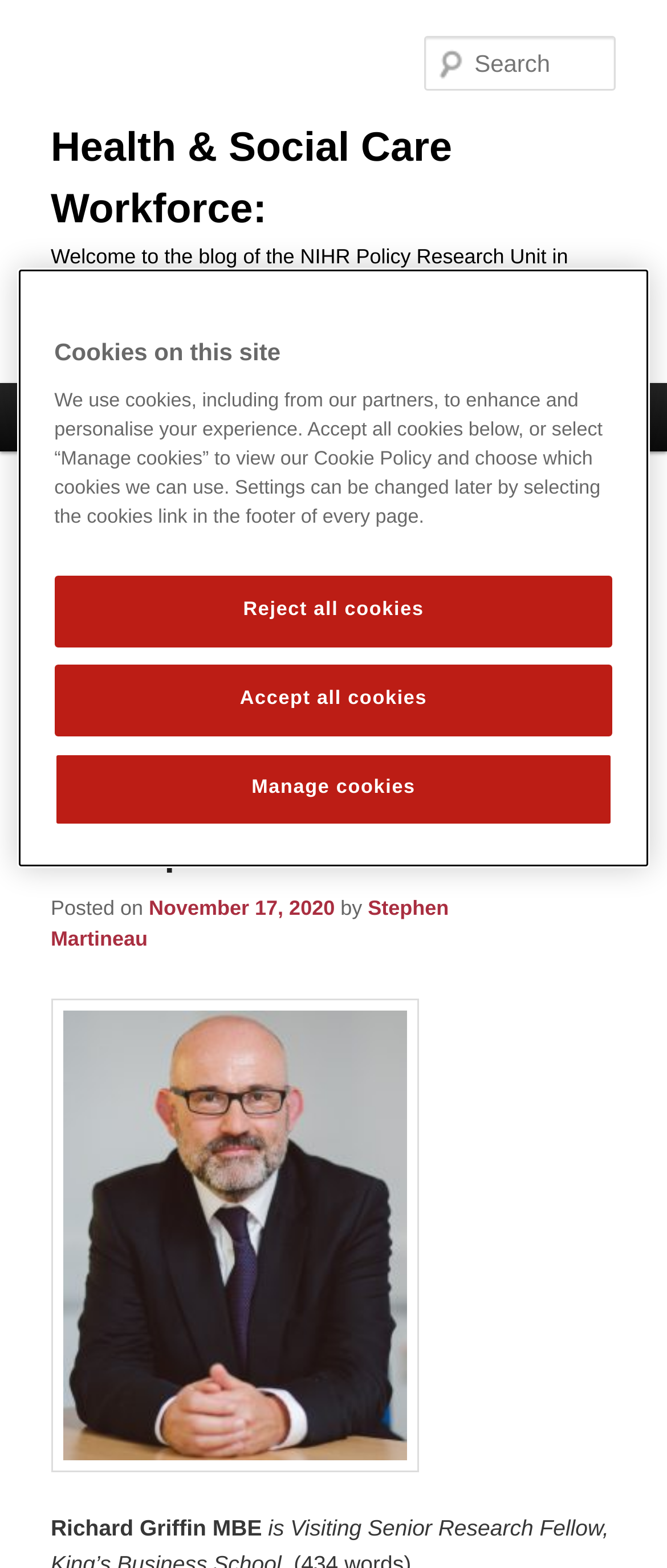Find the UI element described as: "Authors" and predict its bounding box coordinates. Ensure the coordinates are four float numbers between 0 and 1, [left, top, right, bottom].

[0.206, 0.244, 0.387, 0.288]